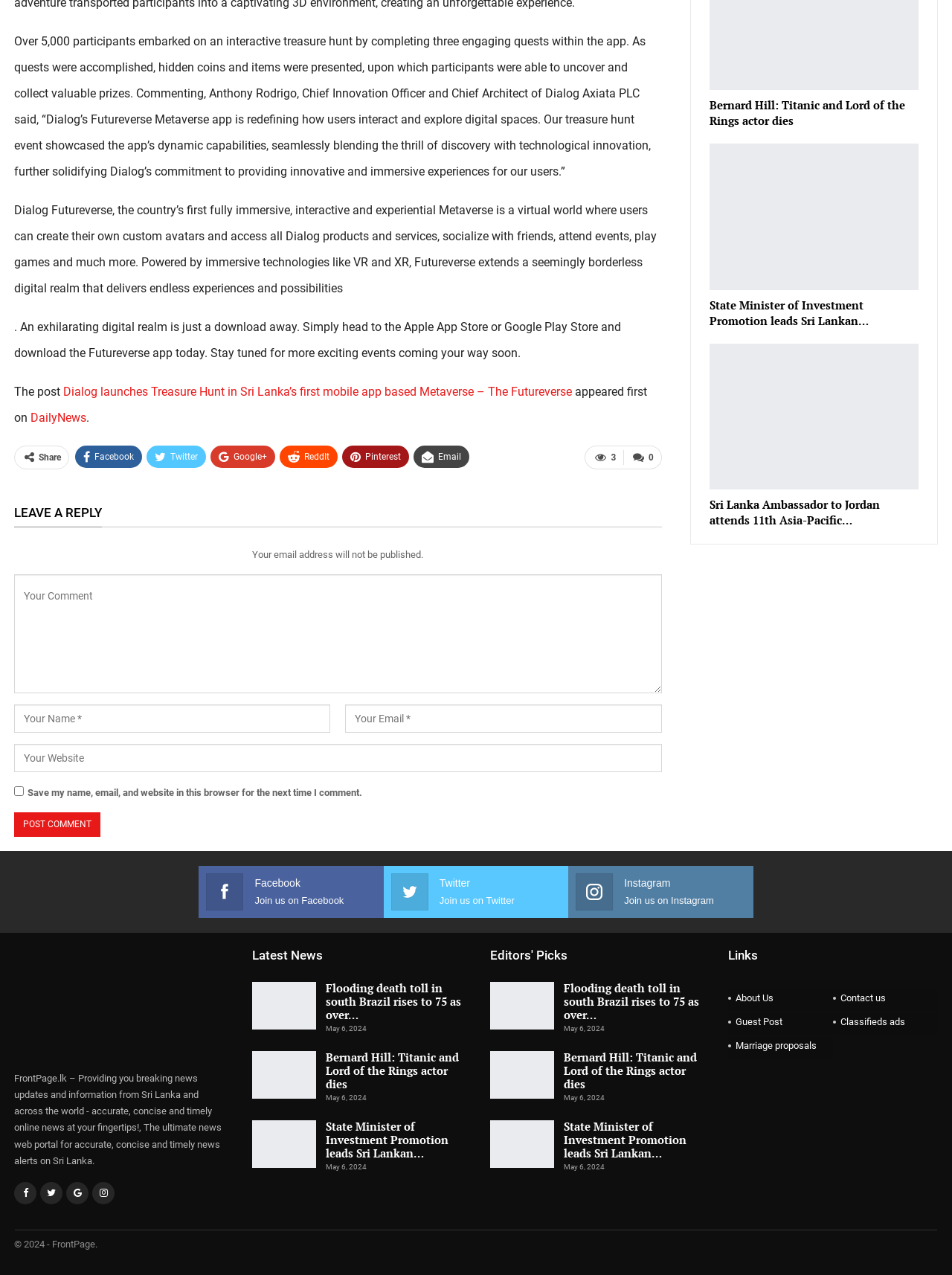Given the webpage screenshot, identify the bounding box of the UI element that matches this description: "name="url" placeholder="Your Website"".

[0.015, 0.584, 0.695, 0.606]